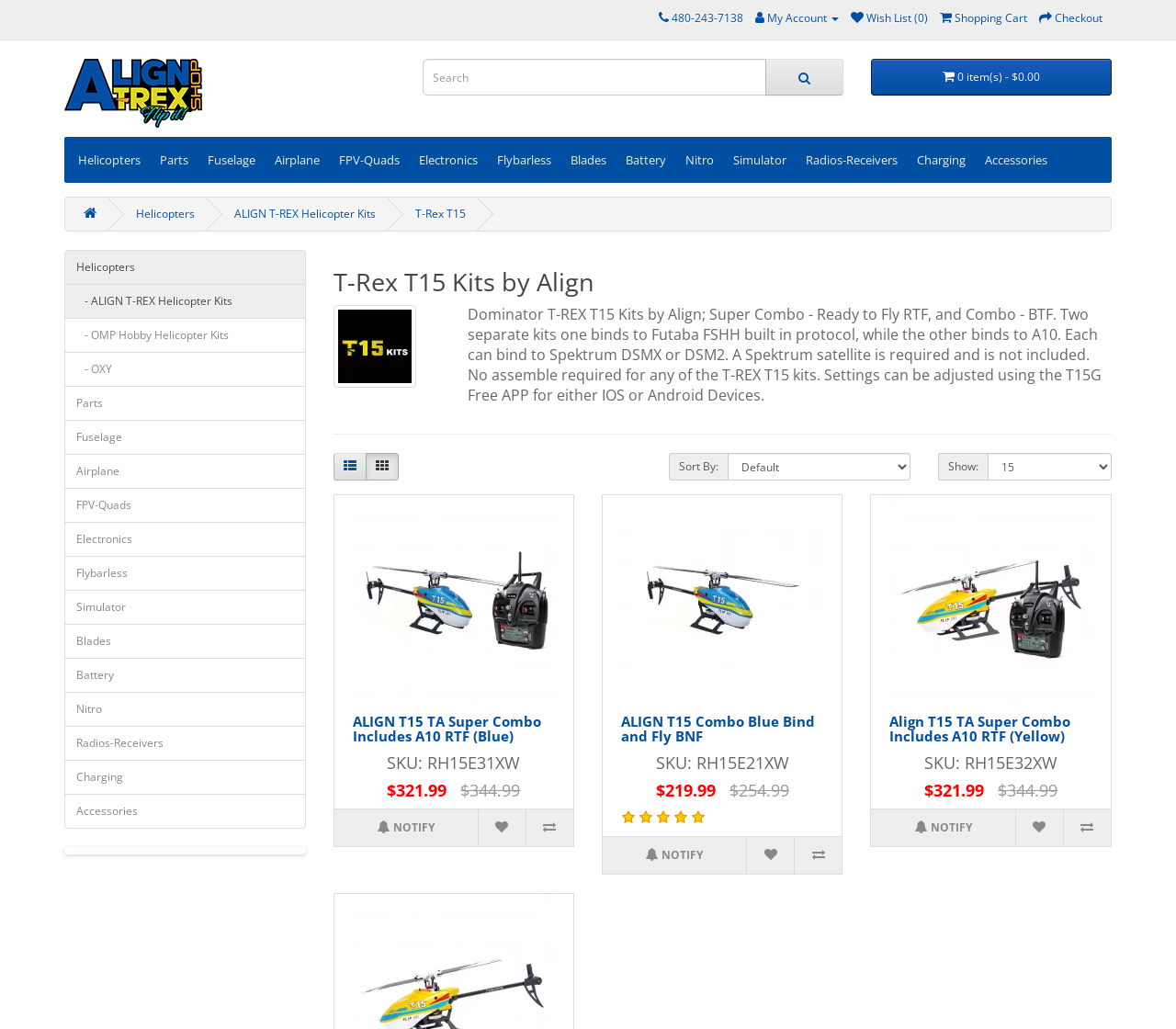What is the phone number on the top right?
Using the image as a reference, deliver a detailed and thorough answer to the question.

I found the phone number by looking at the top right corner of the webpage, where I saw a static text element with the content '480-243-7138'.